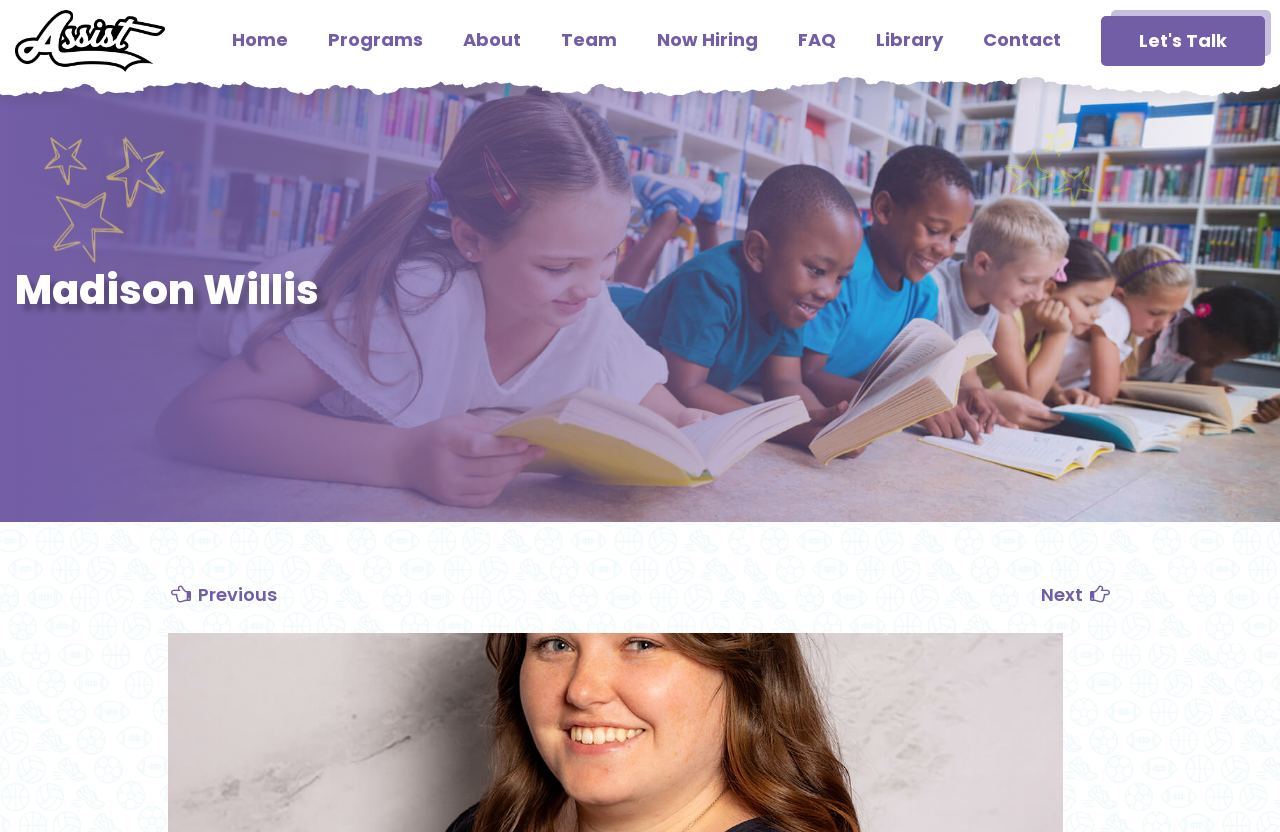What is the text of the button at the top right corner?
Can you provide an in-depth and detailed response to the question?

I found the answer by looking at the link element with the text 'Let's Talk' which is located at the top right corner of the webpage.